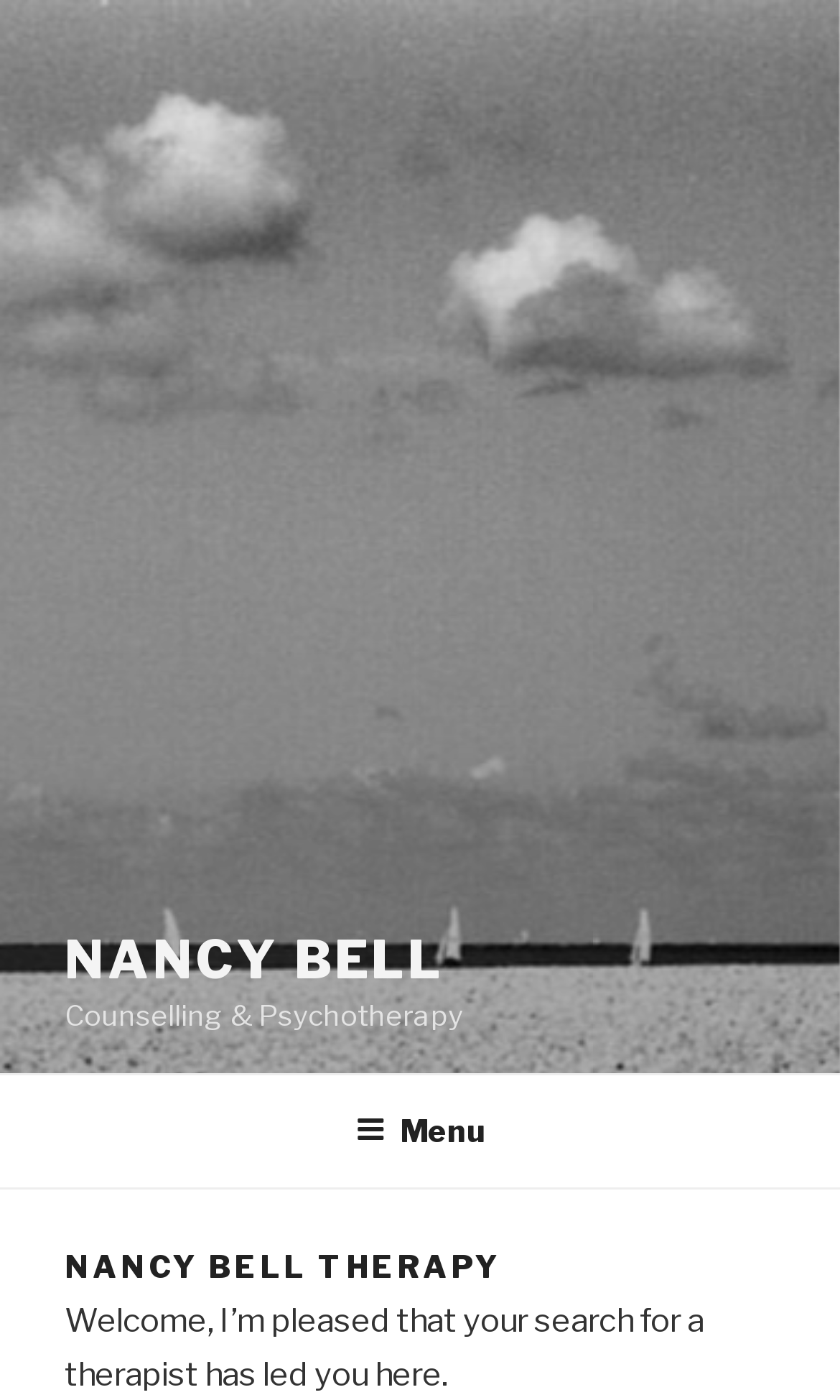What is the tone of the welcome message?
From the image, respond with a single word or phrase.

Friendly